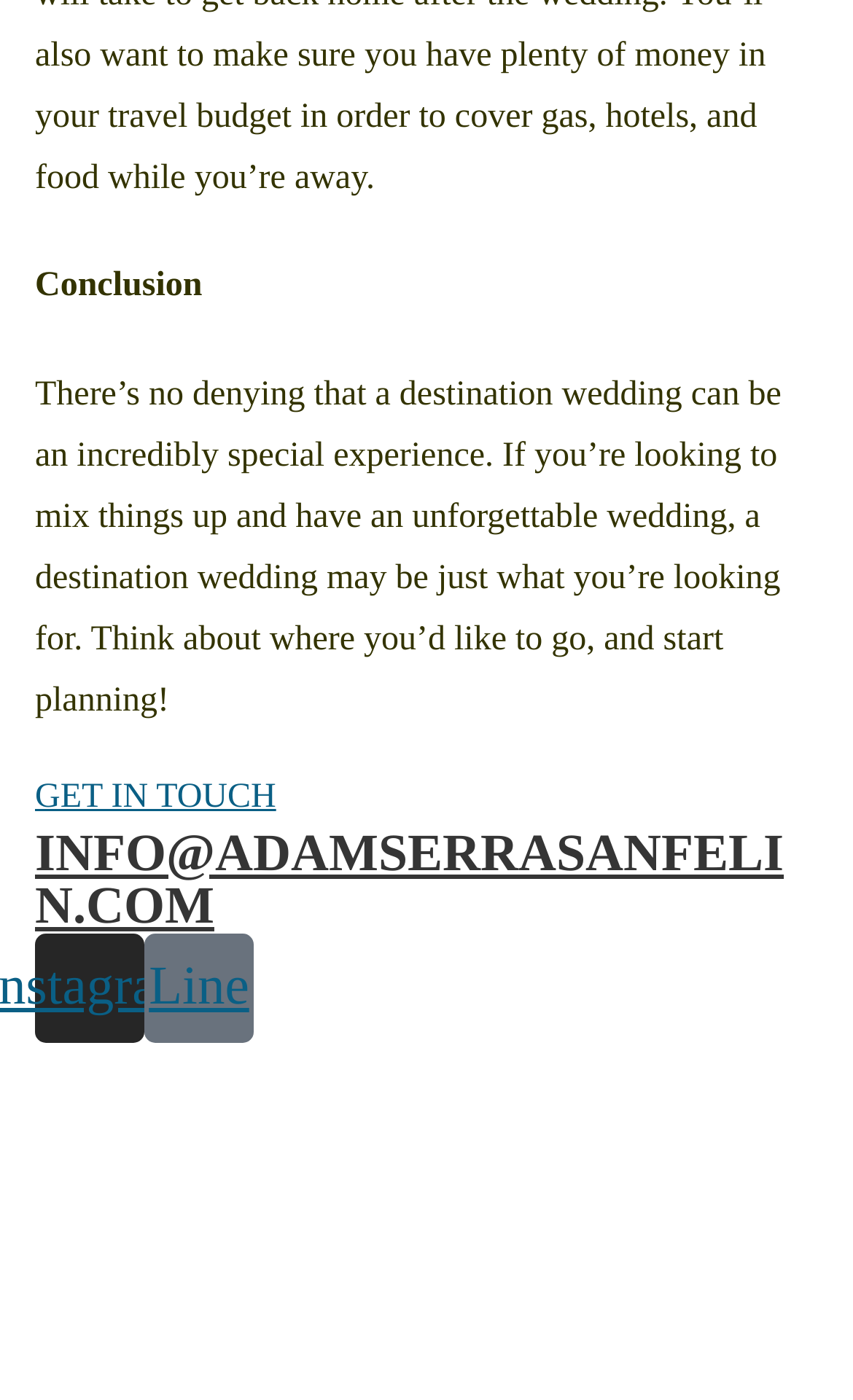What is the contact email?
Can you offer a detailed and complete answer to this question?

The contact email is mentioned in the heading 'INFO@ADAMSERRASANFELIN.COM' and also as a link, which suggests that it is the email address to contact for more information or inquiries.